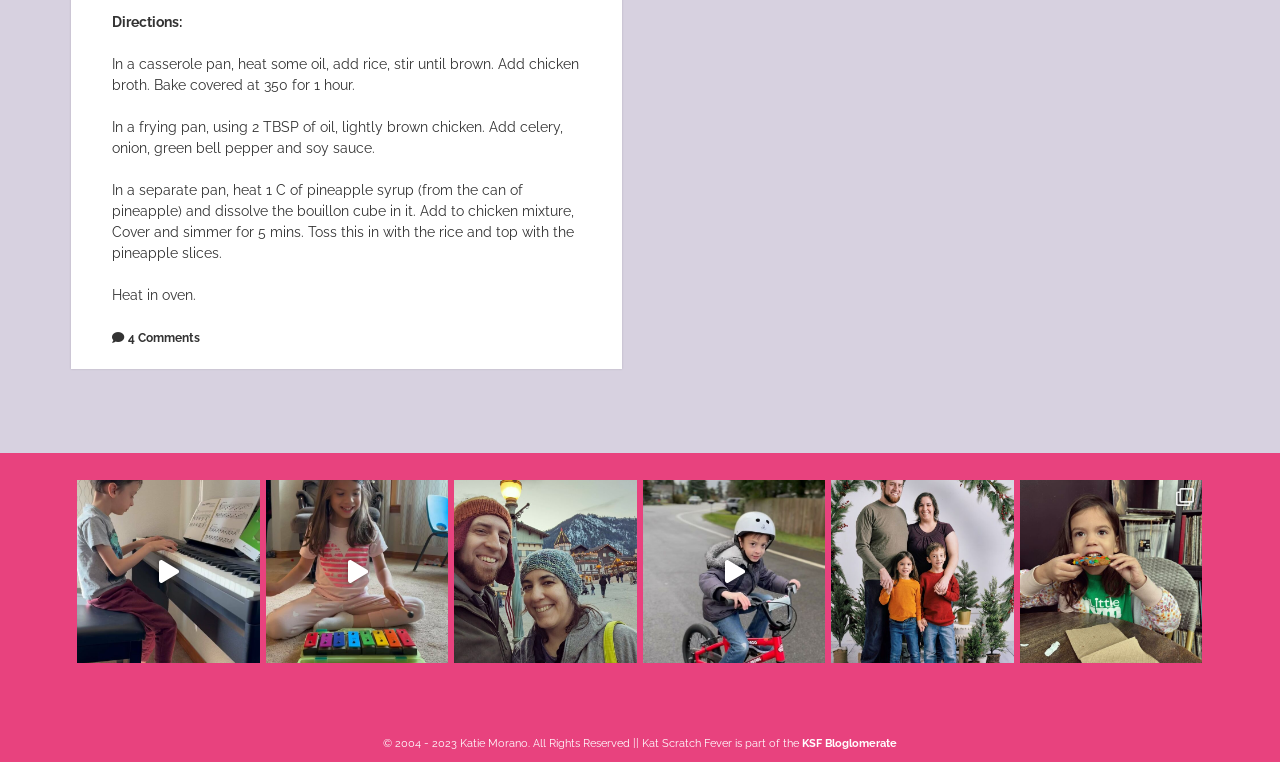Show the bounding box coordinates for the HTML element as described: "KSF Bloglomerate".

[0.627, 0.967, 0.701, 0.982]